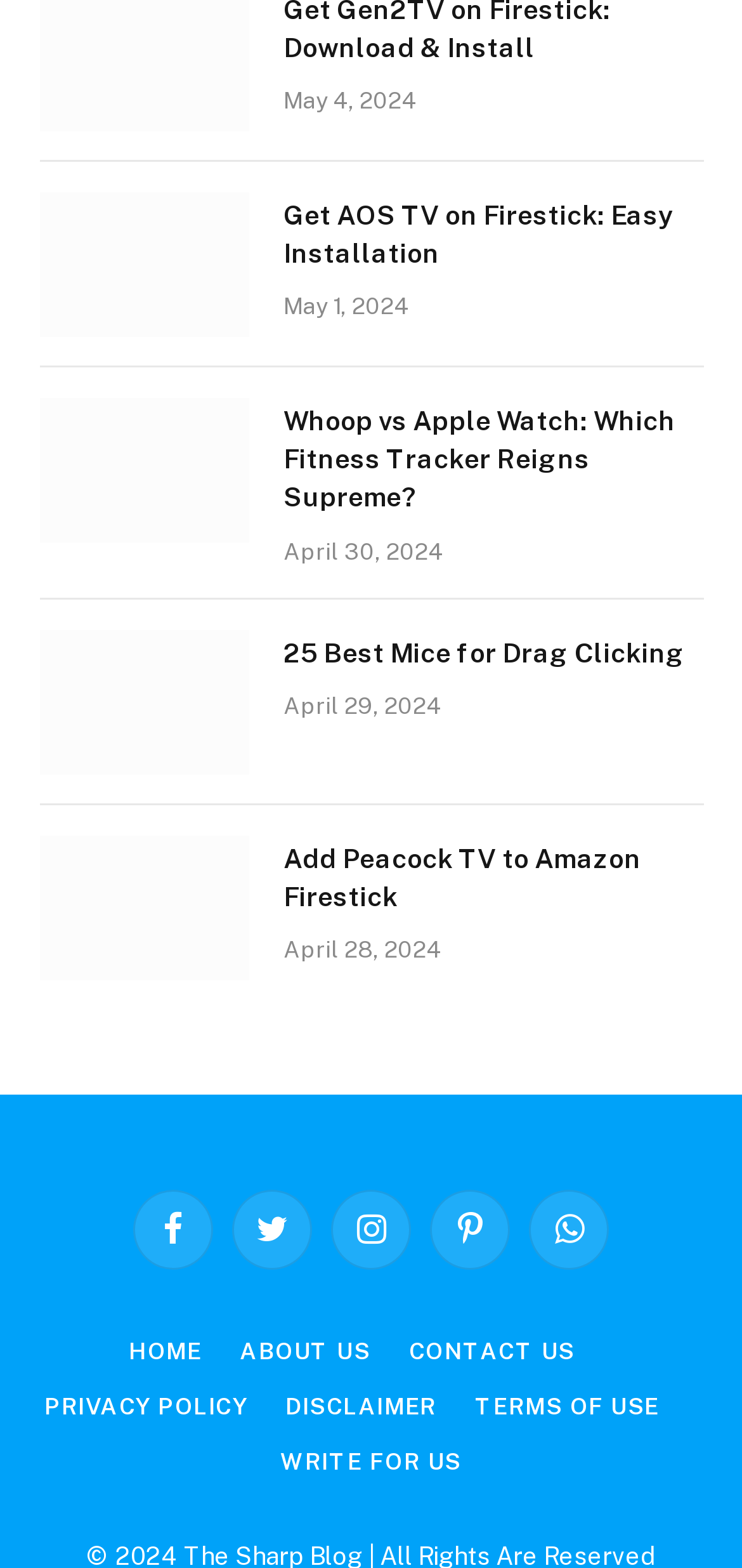Identify the bounding box coordinates of the section to be clicked to complete the task described by the following instruction: "Visit the 'Whoop vs Apple Watch' page". The coordinates should be four float numbers between 0 and 1, formatted as [left, top, right, bottom].

[0.054, 0.254, 0.336, 0.347]